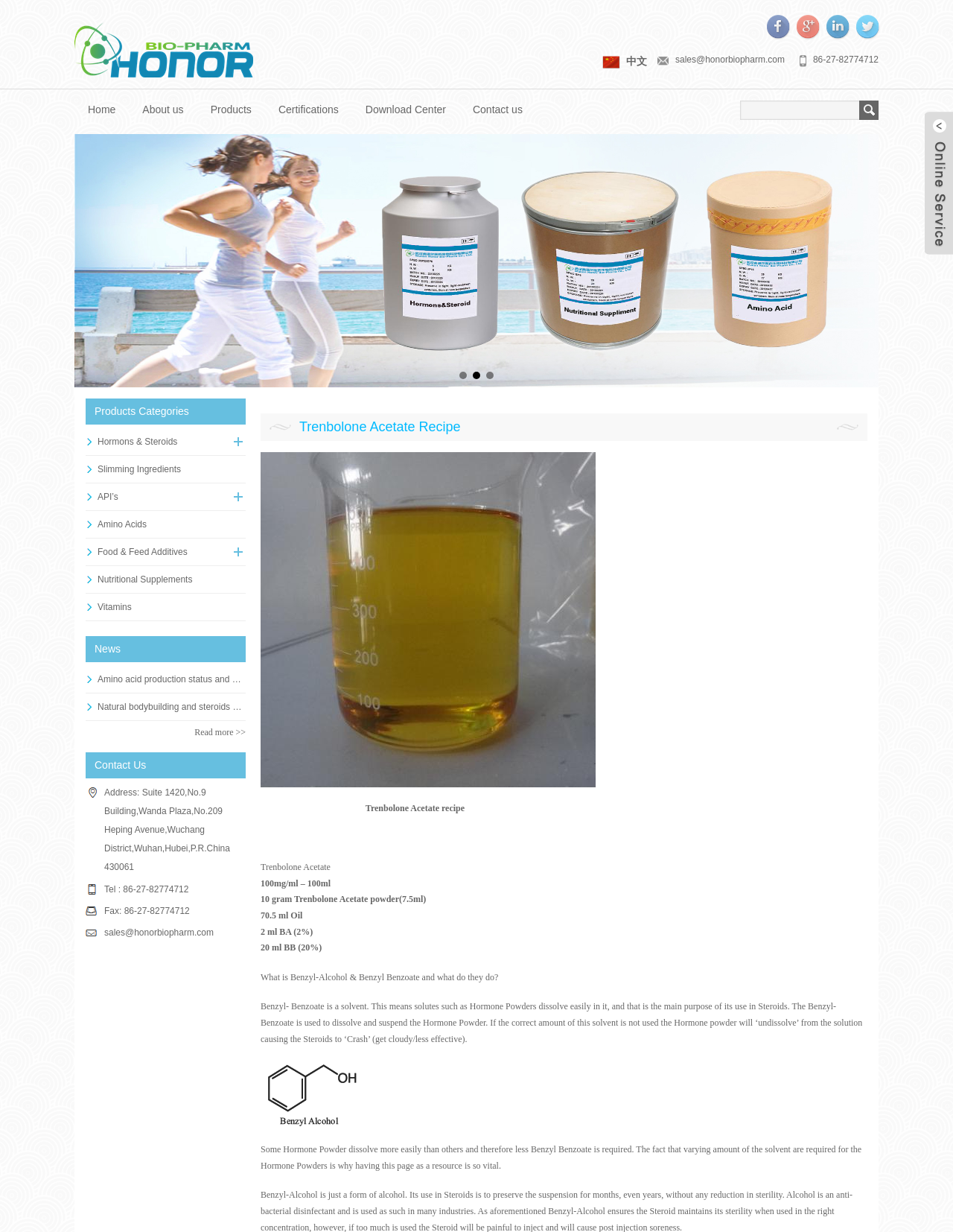Please specify the bounding box coordinates of the clickable region to carry out the following instruction: "Click the 'Products Categories' heading". The coordinates should be four float numbers between 0 and 1, in the format [left, top, right, bottom].

[0.099, 0.323, 0.198, 0.345]